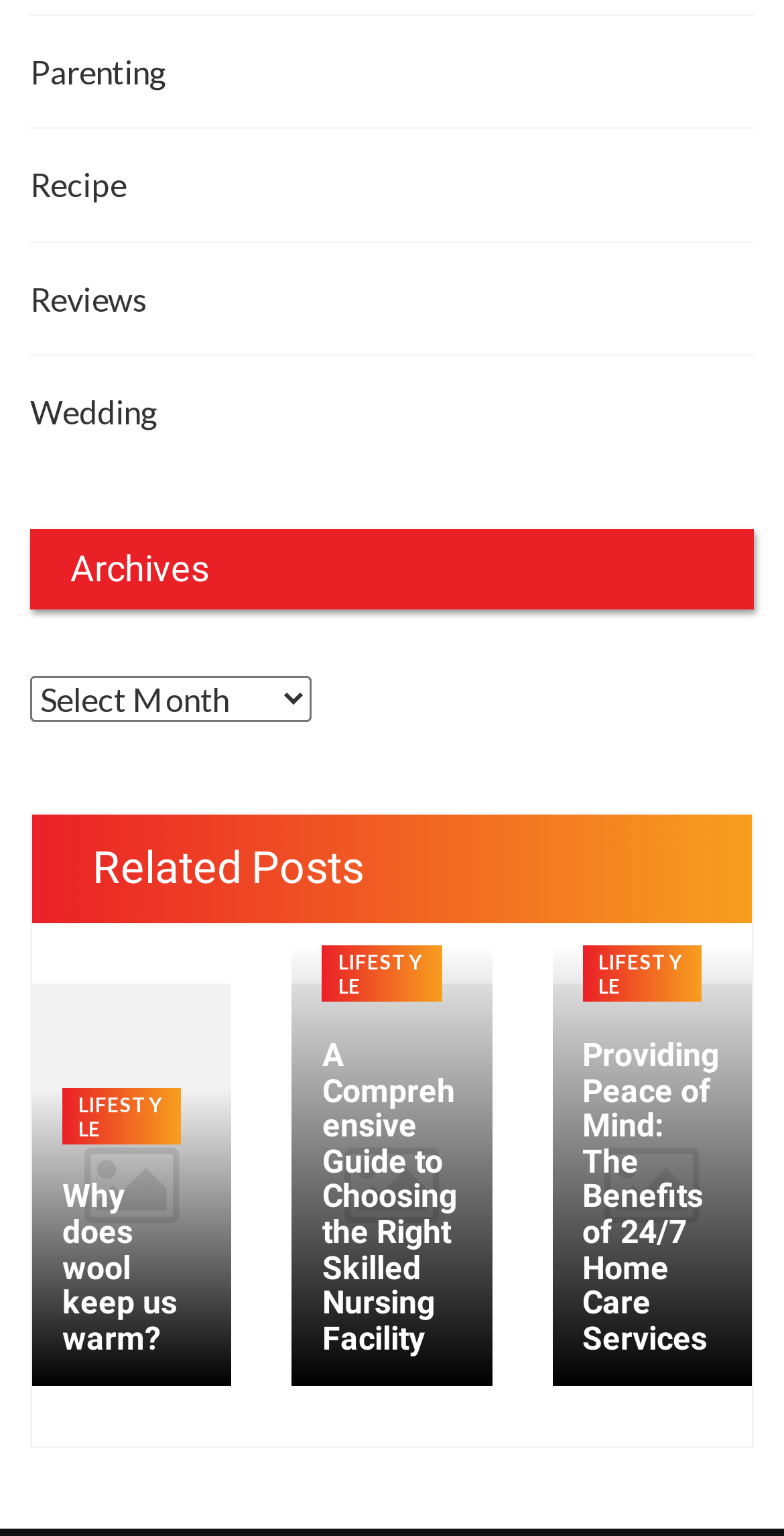Show the bounding box coordinates of the region that should be clicked to follow the instruction: "Learn about Providing Peace of Mind: The Benefits of 24/7 Home Care Services."

[0.743, 0.674, 0.917, 0.884]